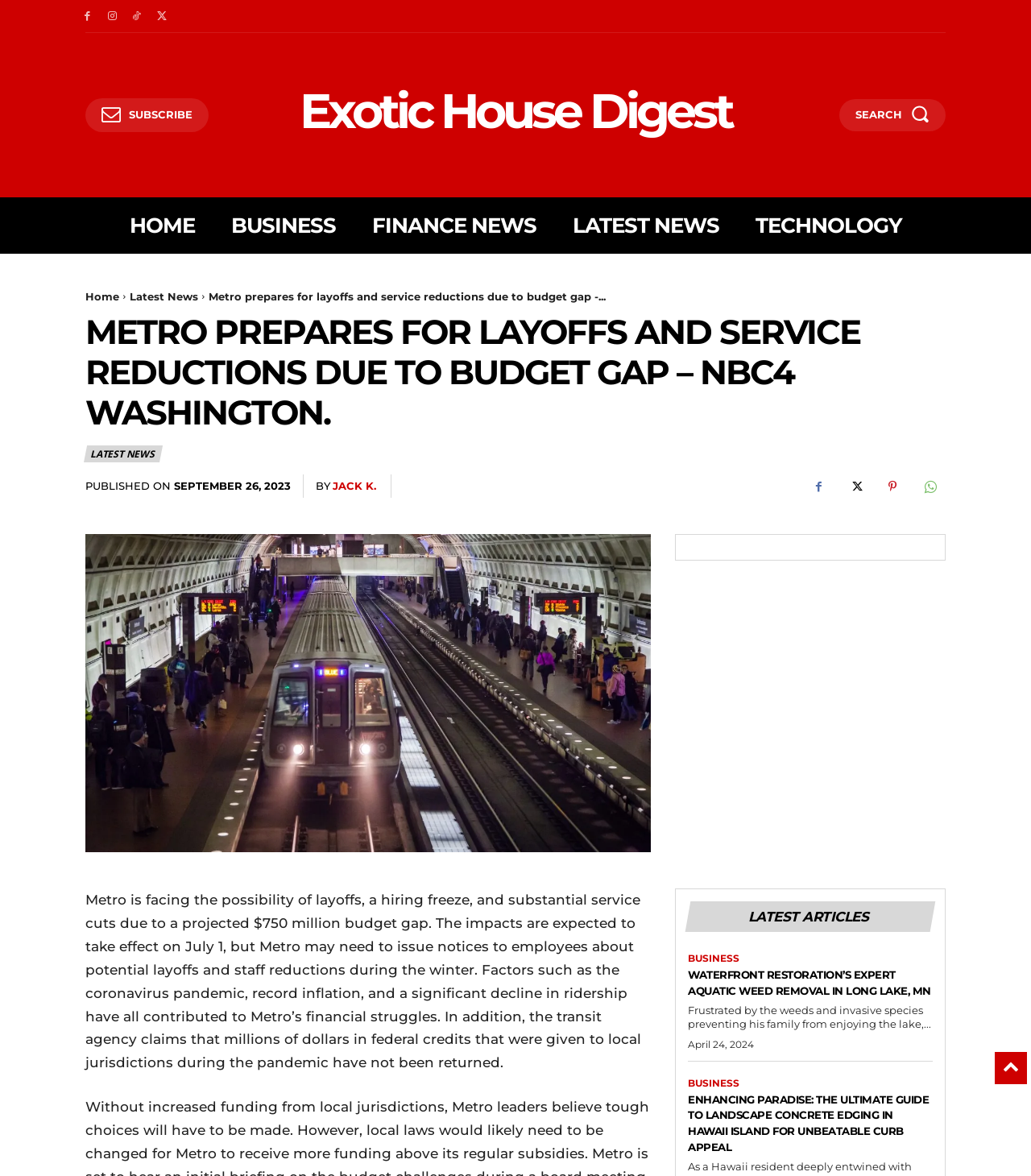Find the bounding box coordinates of the clickable region needed to perform the following instruction: "Read latest news". The coordinates should be provided as four float numbers between 0 and 1, i.e., [left, top, right, bottom].

[0.555, 0.168, 0.697, 0.216]